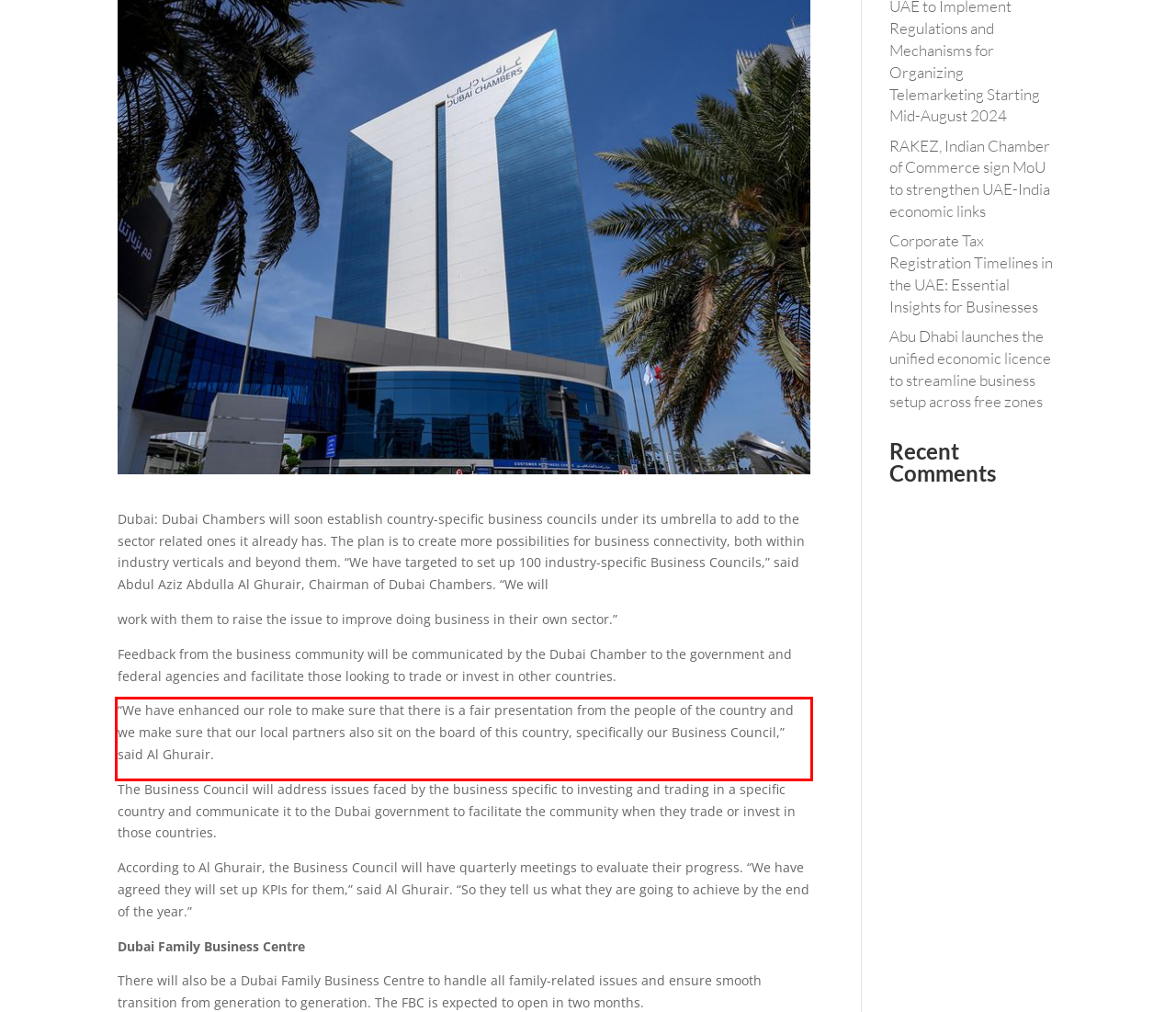Please look at the webpage screenshot and extract the text enclosed by the red bounding box.

“We have enhanced our role to make sure that there is a fair presentation from the people of the country and we make sure that our local partners also sit on the board of this country, specifically our Business Council,” said Al Ghurair.